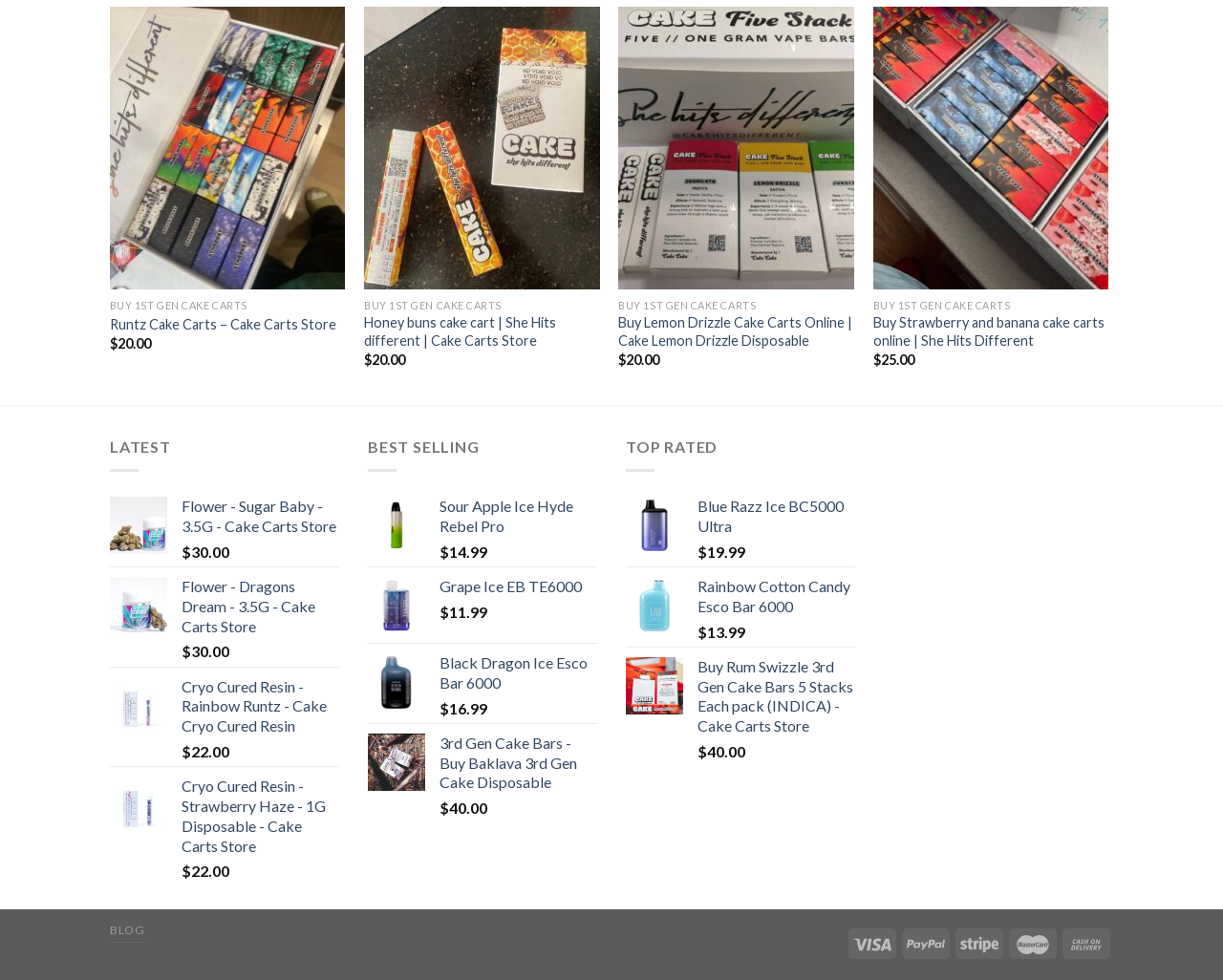Carefully examine the image and provide an in-depth answer to the question: What is the price of Runtz Cake Carts?

I found the price of Runtz Cake Carts by looking at the StaticText elements on the webpage. Specifically, I found the element with the text '$20.00' which is located near the 'Runtz Cake Carts' link.